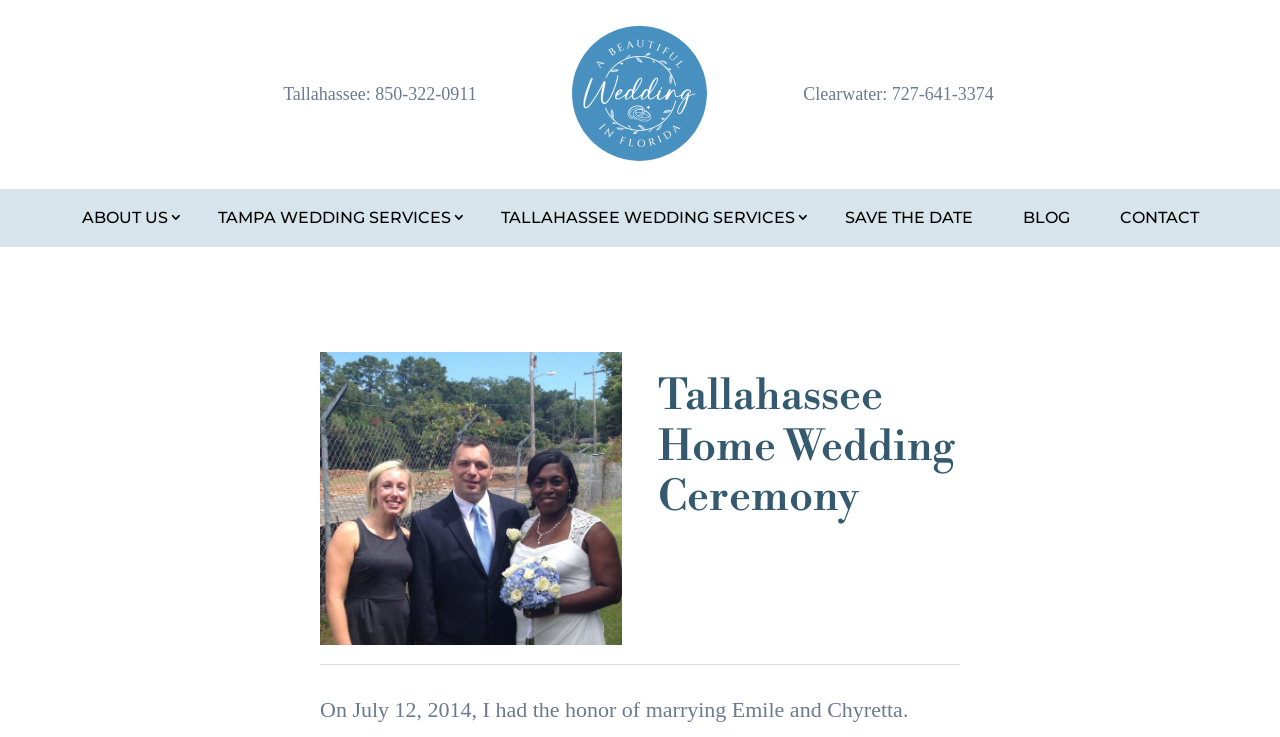Please identify the bounding box coordinates of the element that needs to be clicked to execute the following command: "Contact the wedding ceremony officiant". Provide the bounding box using four float numbers between 0 and 1, formatted as [left, top, right, bottom].

[0.863, 0.276, 0.948, 0.314]